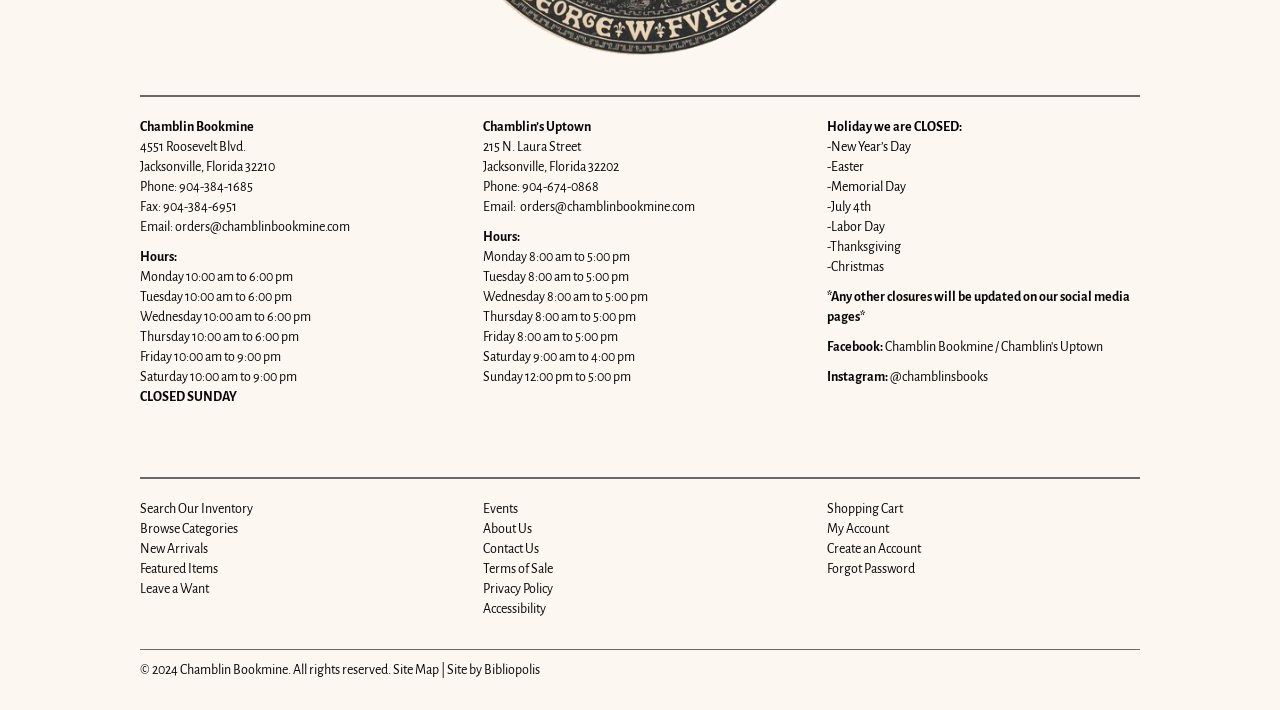Find the bounding box coordinates for the element described here: "Forgot Password".

[0.646, 0.791, 0.715, 0.811]